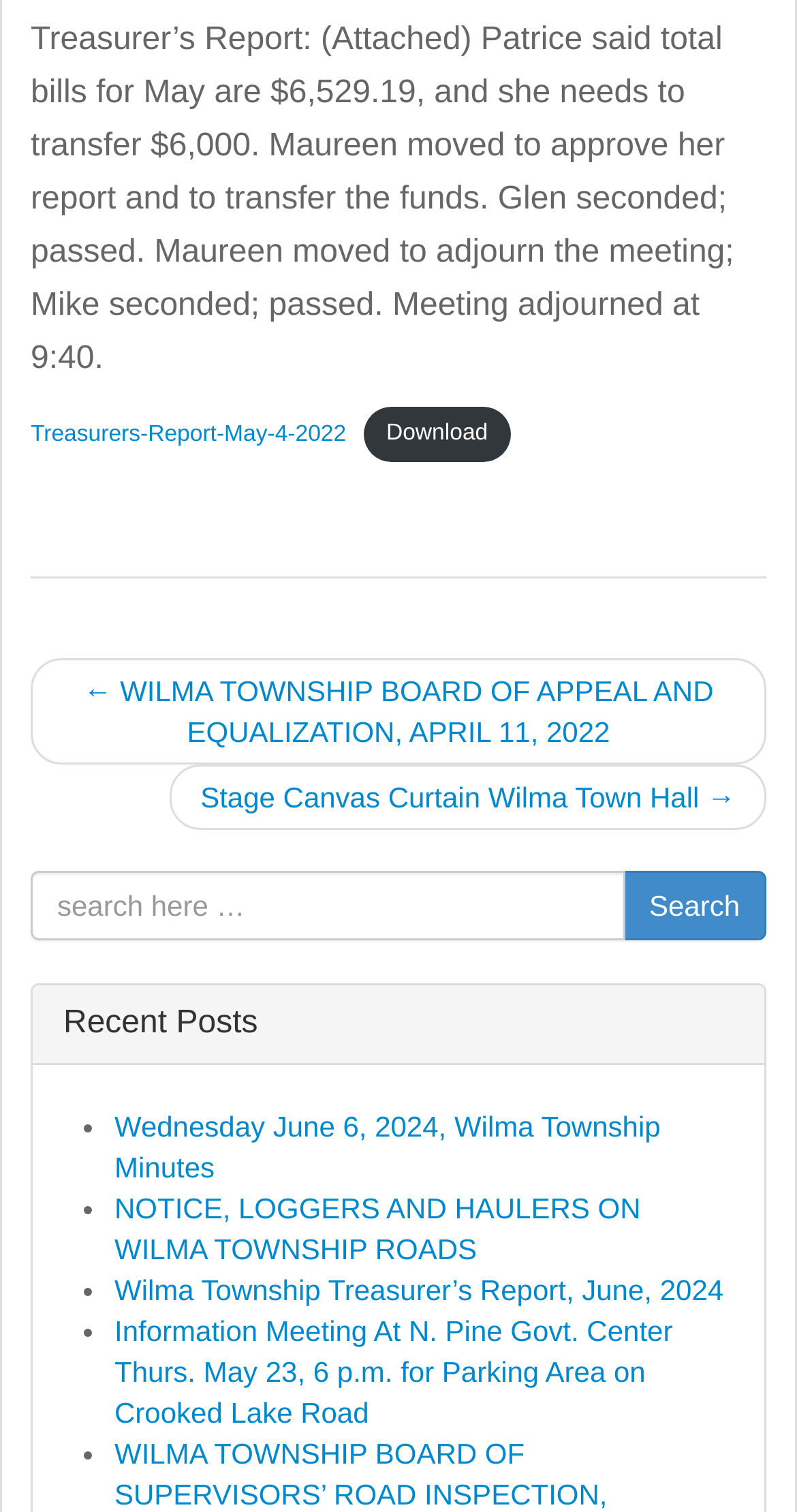Find the bounding box coordinates of the area to click in order to follow the instruction: "view the recent post about Wilma Township Minutes".

[0.144, 0.734, 0.829, 0.782]